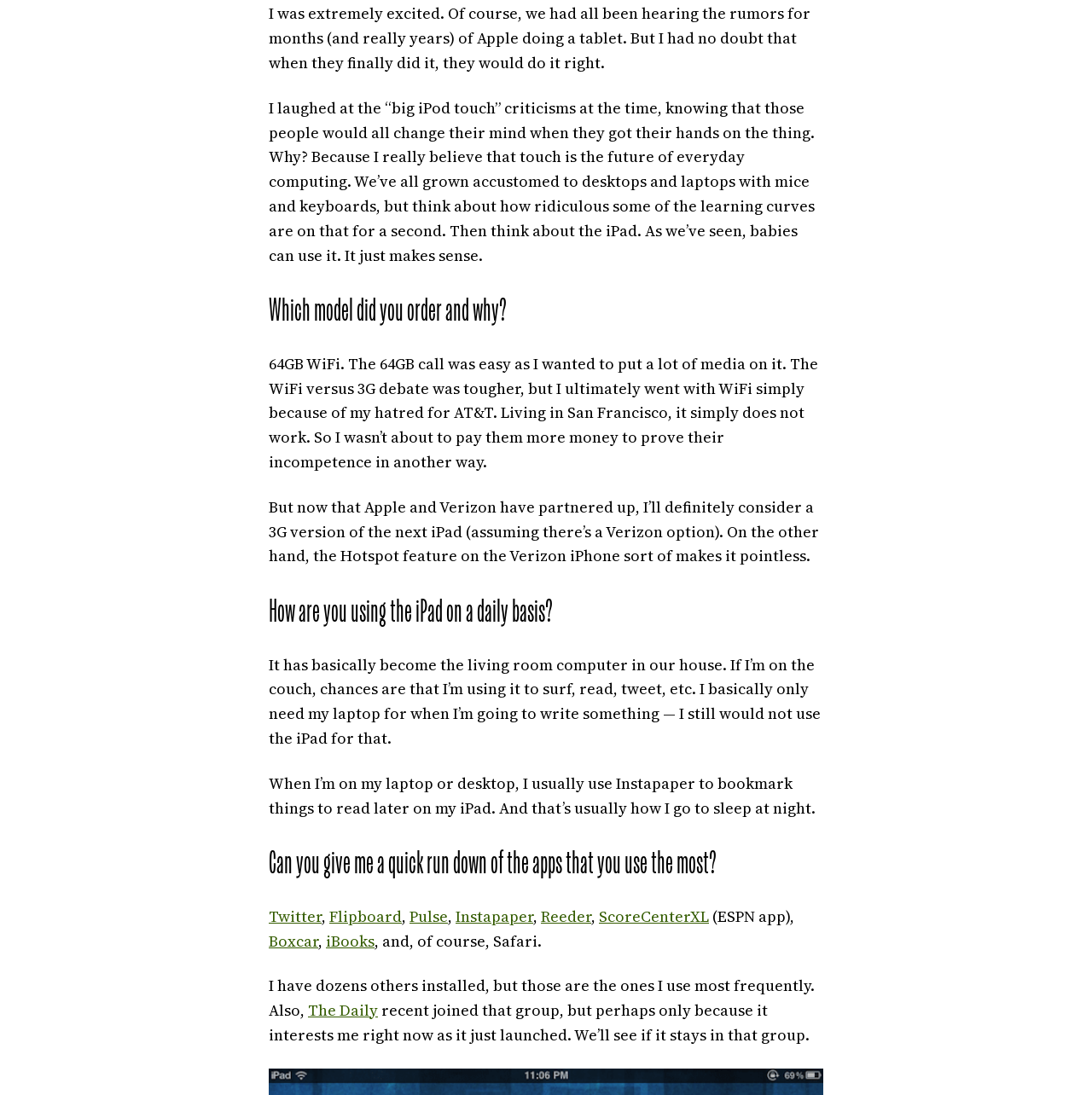Answer briefly with one word or phrase:
What apps does the author use most frequently?

Twitter, Flipboard, Pulse, etc.